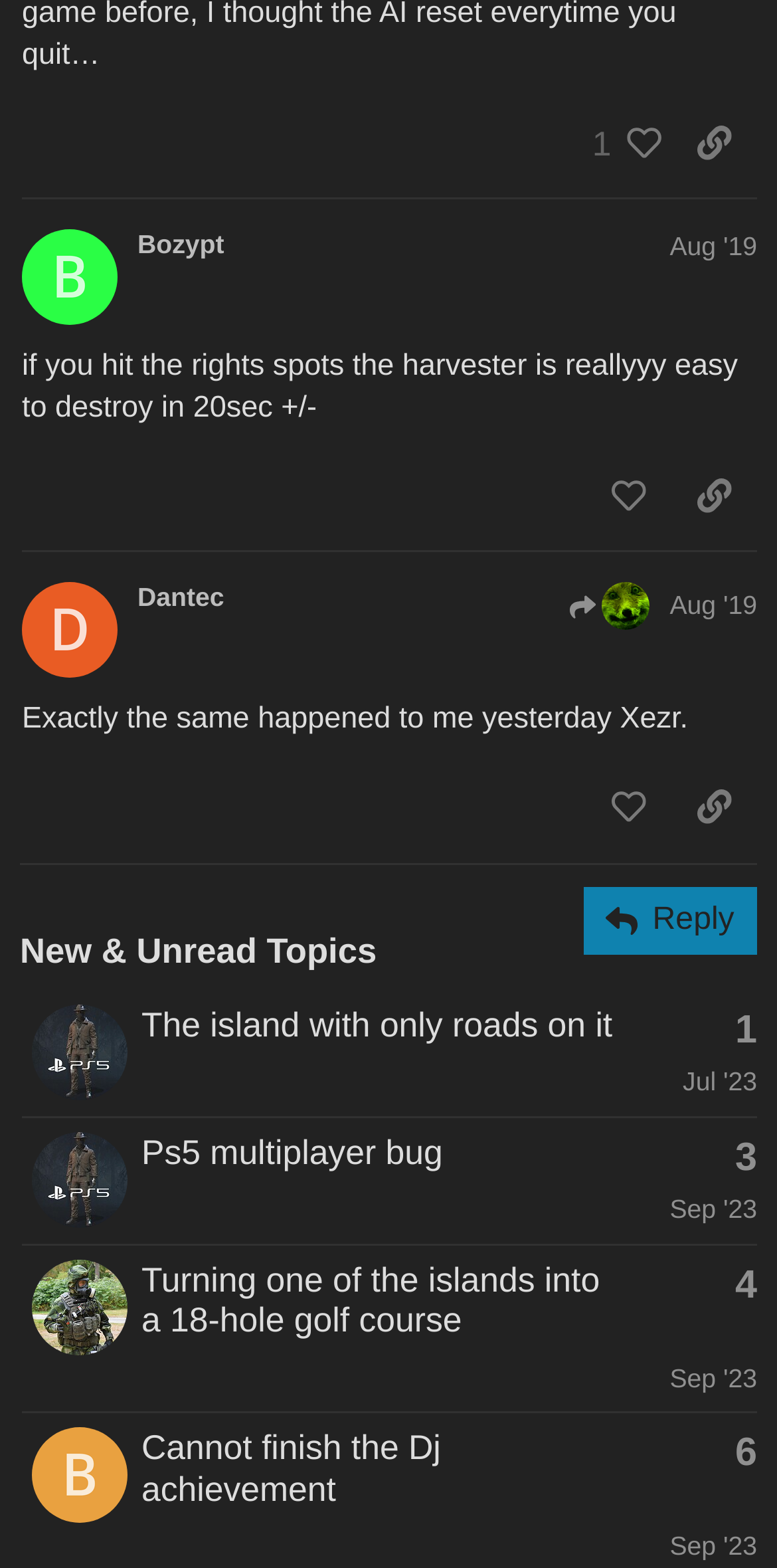Locate the coordinates of the bounding box for the clickable region that fulfills this instruction: "Reply to a topic".

[0.751, 0.565, 0.974, 0.609]